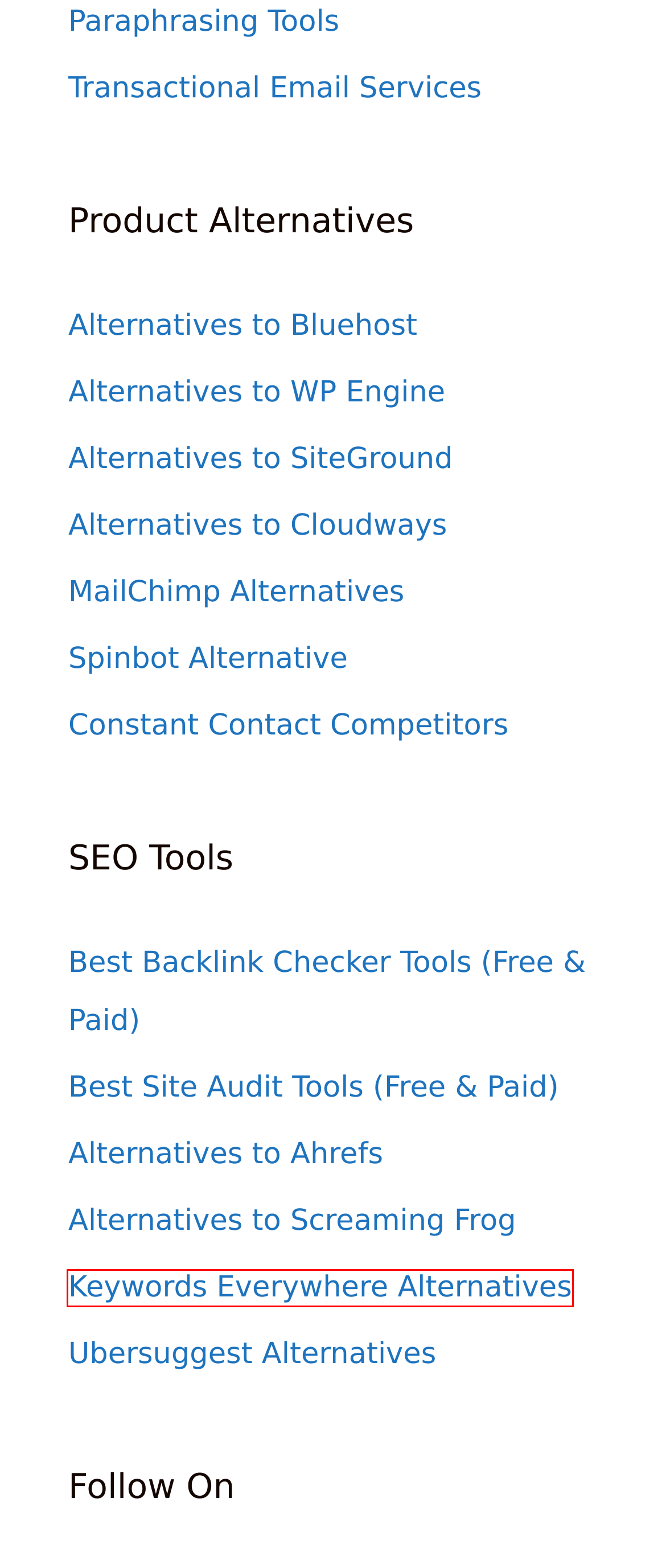Please examine the screenshot provided, which contains a red bounding box around a UI element. Select the webpage description that most accurately describes the new page displayed after clicking the highlighted element. Here are the candidates:
A. 9 Best Backlink Checker Tools (Free & Paid) - MyWPLife
B. 7 Best SiteGround Alternatives: 2020 (Cheapest Competitors) - MyWPLife
C. 9 Best Keywords Everywhere Alternatives (Free & Paid) - MyWPLife
D. 5 Best Screaming Frog Alternatives | Paid + Free Alternatives - MyWPLife
E. 7 Best Bluehost Alternatives For Reliable WordPress Hosting - MyWPLife
F. 7+ Best Cloudways Alternatives (Cheaper & Better) - MyWPLife
G. 7 Best Ahrefs Alternatives (Free & Paid) SEO Tools - MyWPLife
H. 5+ Best Transactional Email Services 2021 - MyWPLife

C